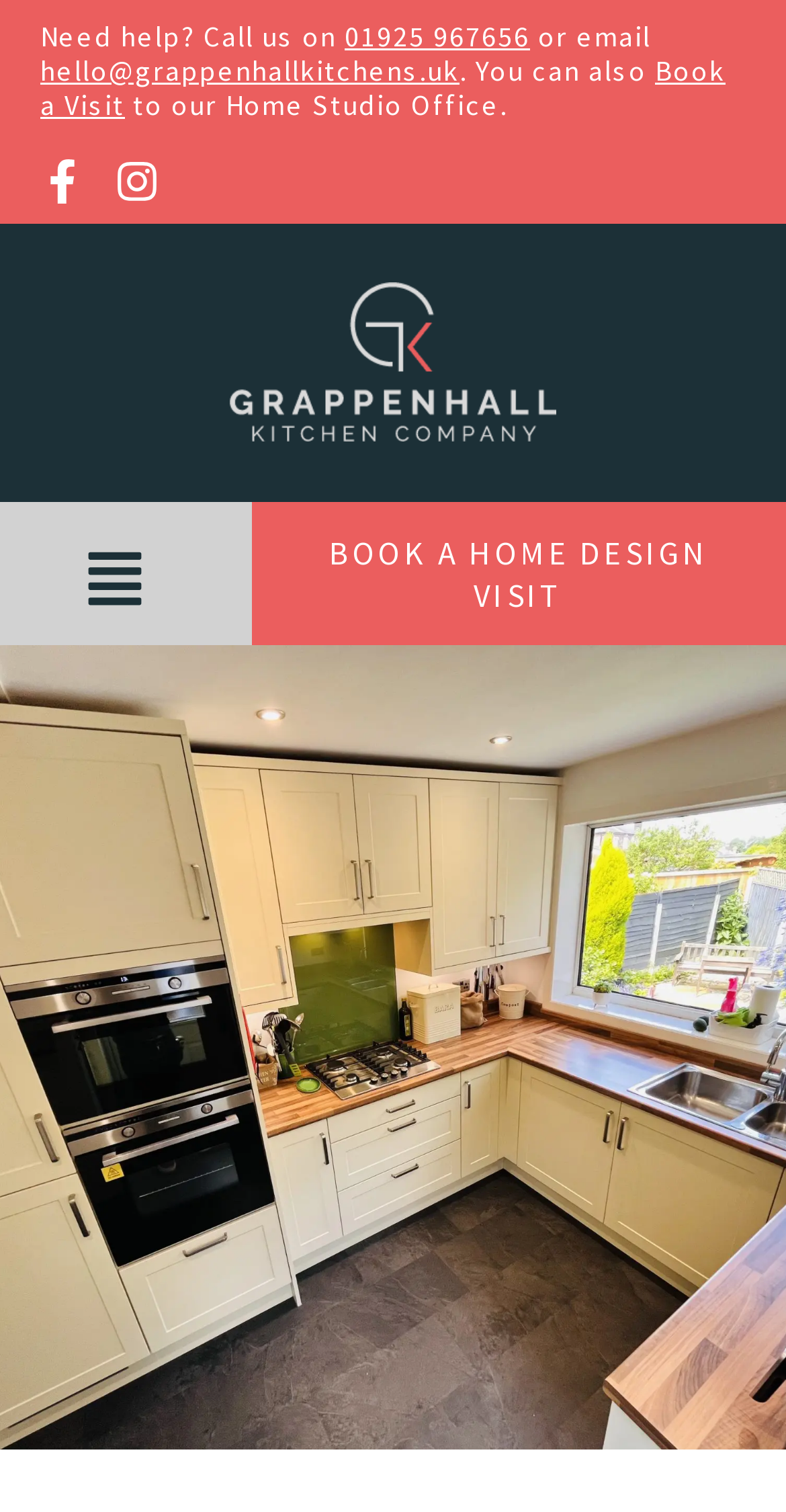Provide your answer to the question using just one word or phrase: What social media platforms does the company have?

Facebook and Instagram